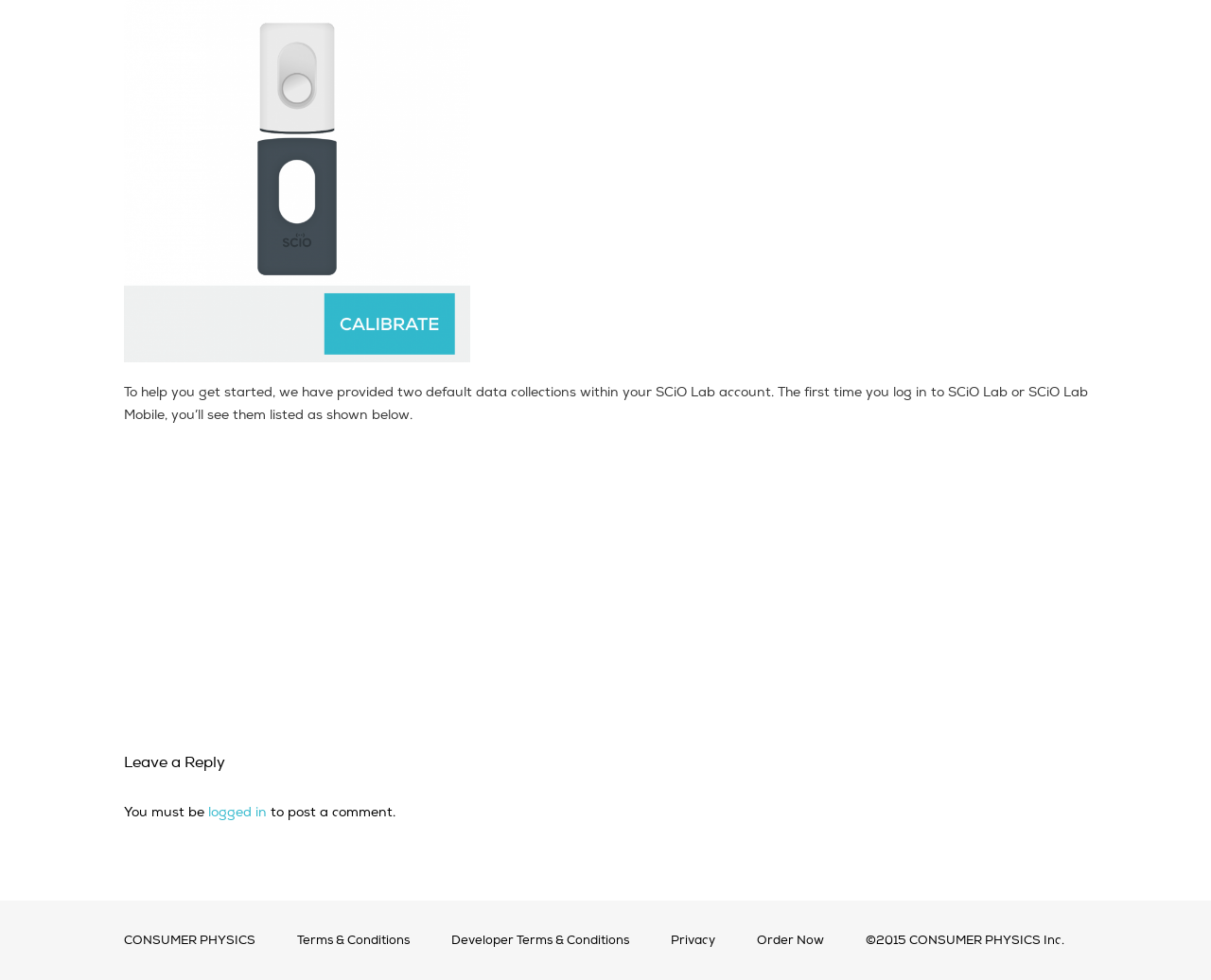Locate the bounding box coordinates of the element that should be clicked to fulfill the instruction: "Visit CONSUMER PHYSICS website".

[0.102, 0.954, 0.211, 0.966]